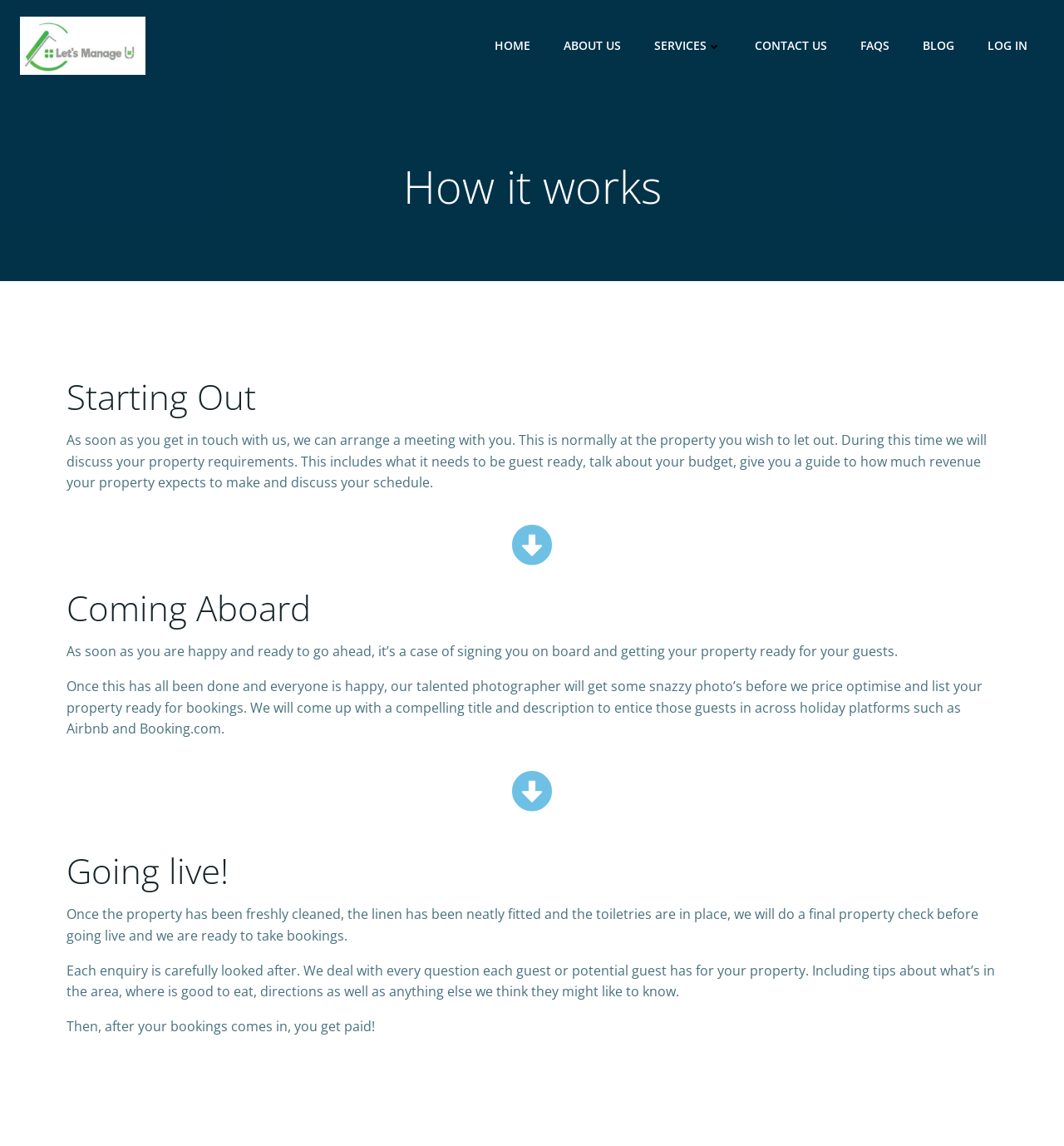What is the first step in the process?
Based on the content of the image, thoroughly explain and answer the question.

The first step in the process is 'Starting Out', which is indicated by the heading 'Starting Out' on the webpage. This step involves getting in touch with the company and arranging a meeting to discuss property requirements.